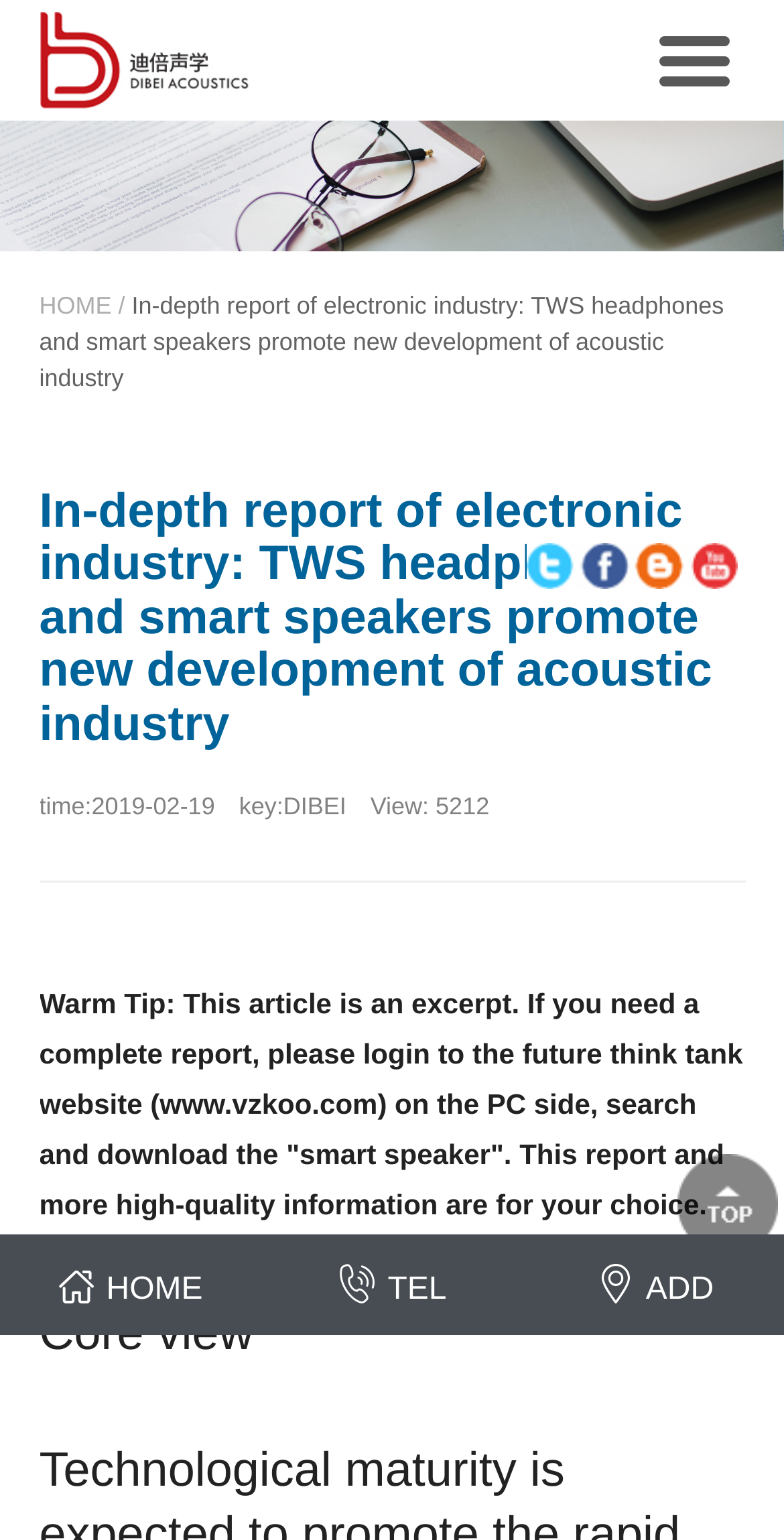Generate a thorough caption detailing the webpage content.

The webpage is about DIBEI Electronics Technology Co., Ltd, and it appears to be an in-depth report on the electronic industry, specifically focusing on TWS headphones and smart speakers. 

At the top-left corner, there is a logo image, which spans almost the entire width of the page. Below the logo, there is a horizontal navigation menu with three links: "HOME /", an icon-only link for "HOME", a "TEL" link, and an "ADD" link. 

The main content of the page is divided into sections. The first section has a heading that matches the title of the webpage, "In-depth report of electronic industry: TWS headphones and smart speakers promote new development of acoustic industry". This heading is followed by a static text that displays the time the article was published, the key term "DIBEI", and the number of views, which is 5212. 

Below this section, there is a warm tip that informs readers that the article is an excerpt and provides instructions on how to access the complete report. 

The next section is headed by "Core view", which is positioned near the bottom of the page. To the right of this section, there is a small image. 

At the very top of the page, there is a link with an image, which is likely a banner or a promotional image.